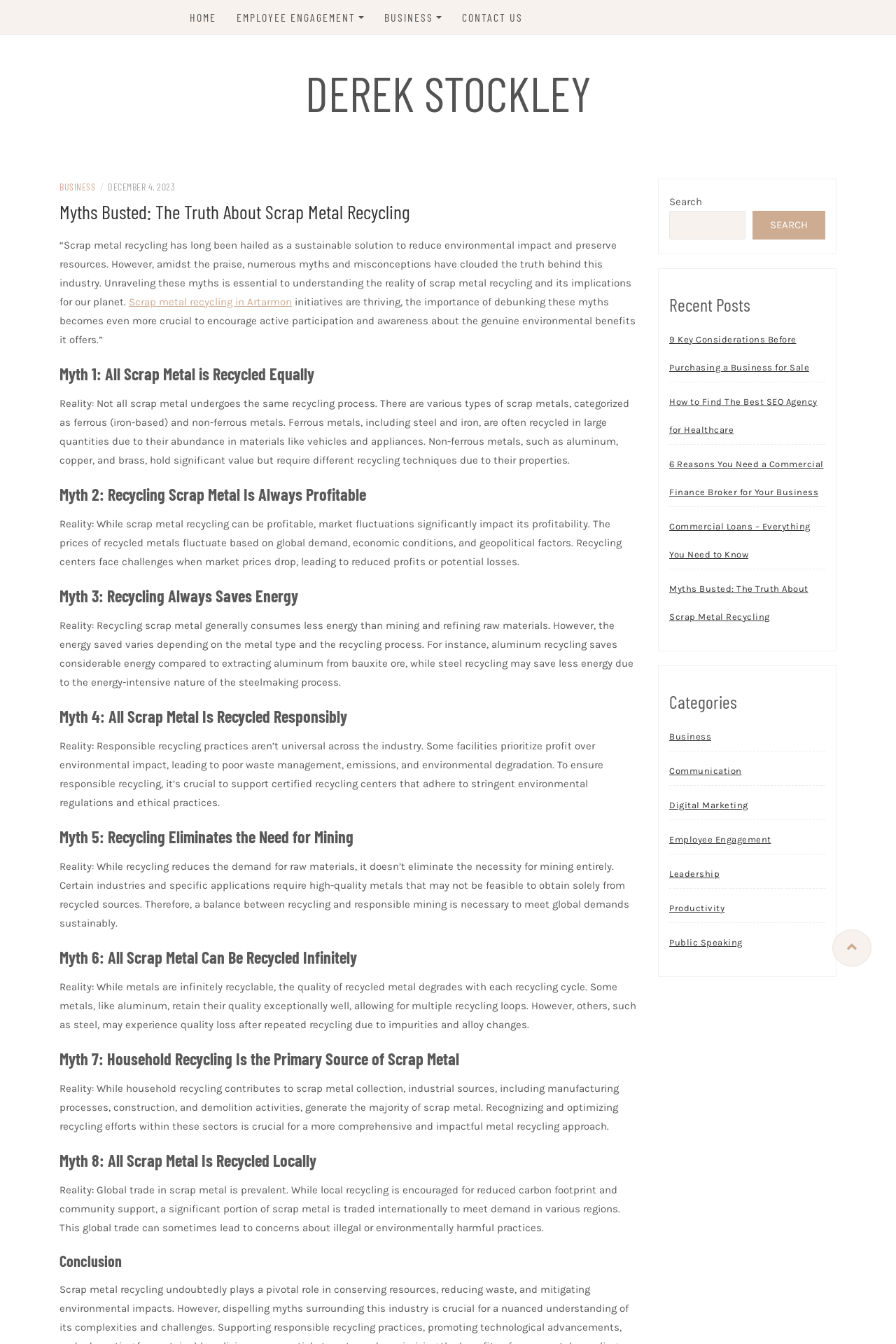Please find the bounding box coordinates of the element's region to be clicked to carry out this instruction: "Click on HOME".

[0.211, 0.0, 0.241, 0.026]